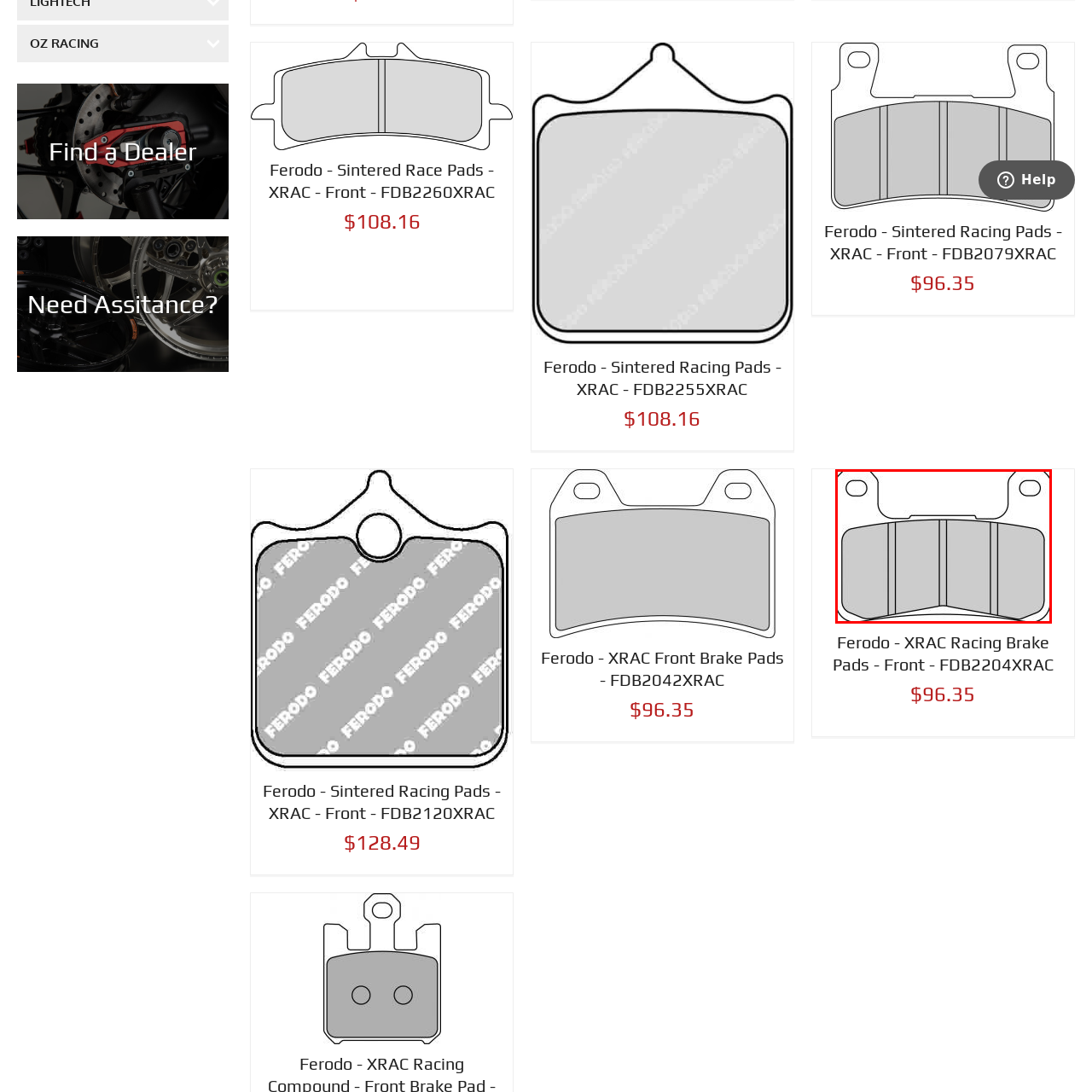Direct your attention to the image enclosed by the red boundary, How many mounting holes does the brake pad have? 
Answer concisely using a single word or phrase.

Two